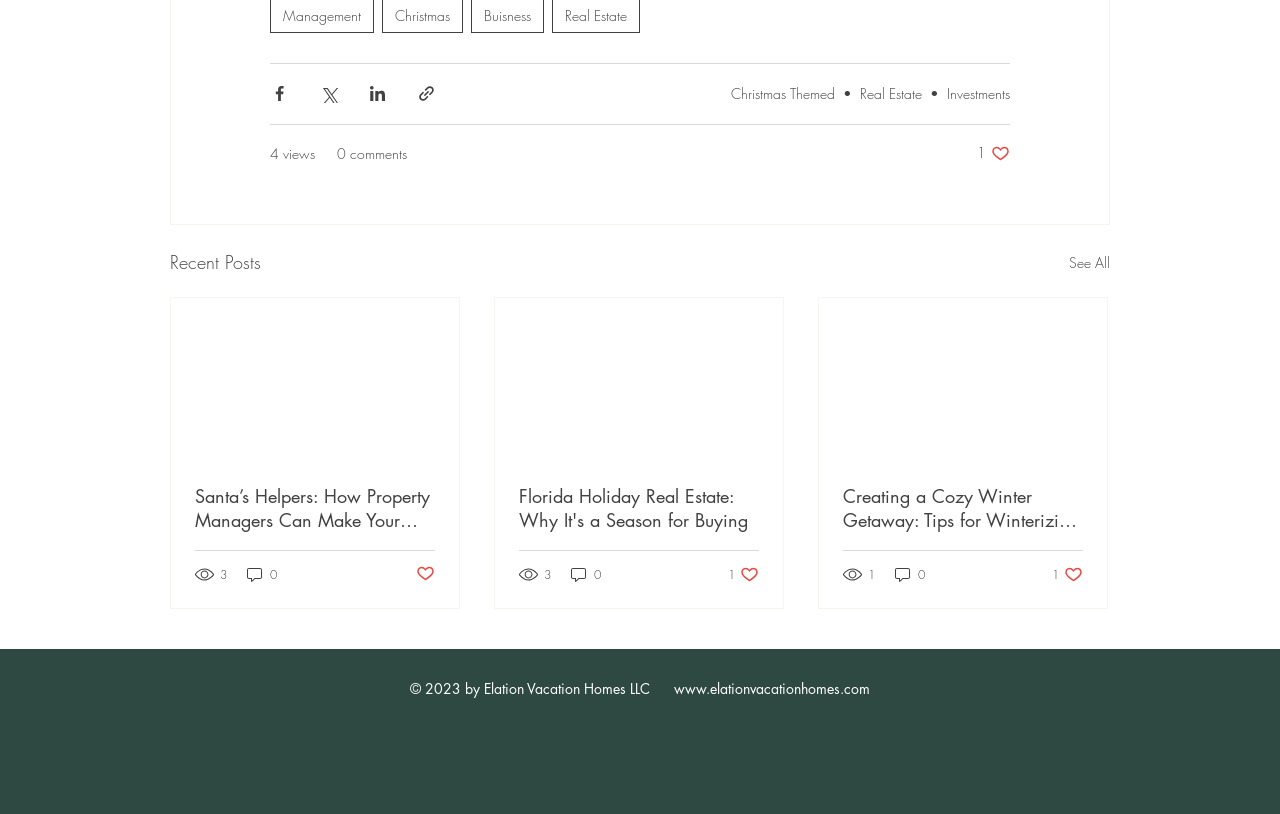Identify the bounding box coordinates of the region I need to click to complete this instruction: "View all recent posts".

[0.835, 0.304, 0.867, 0.34]